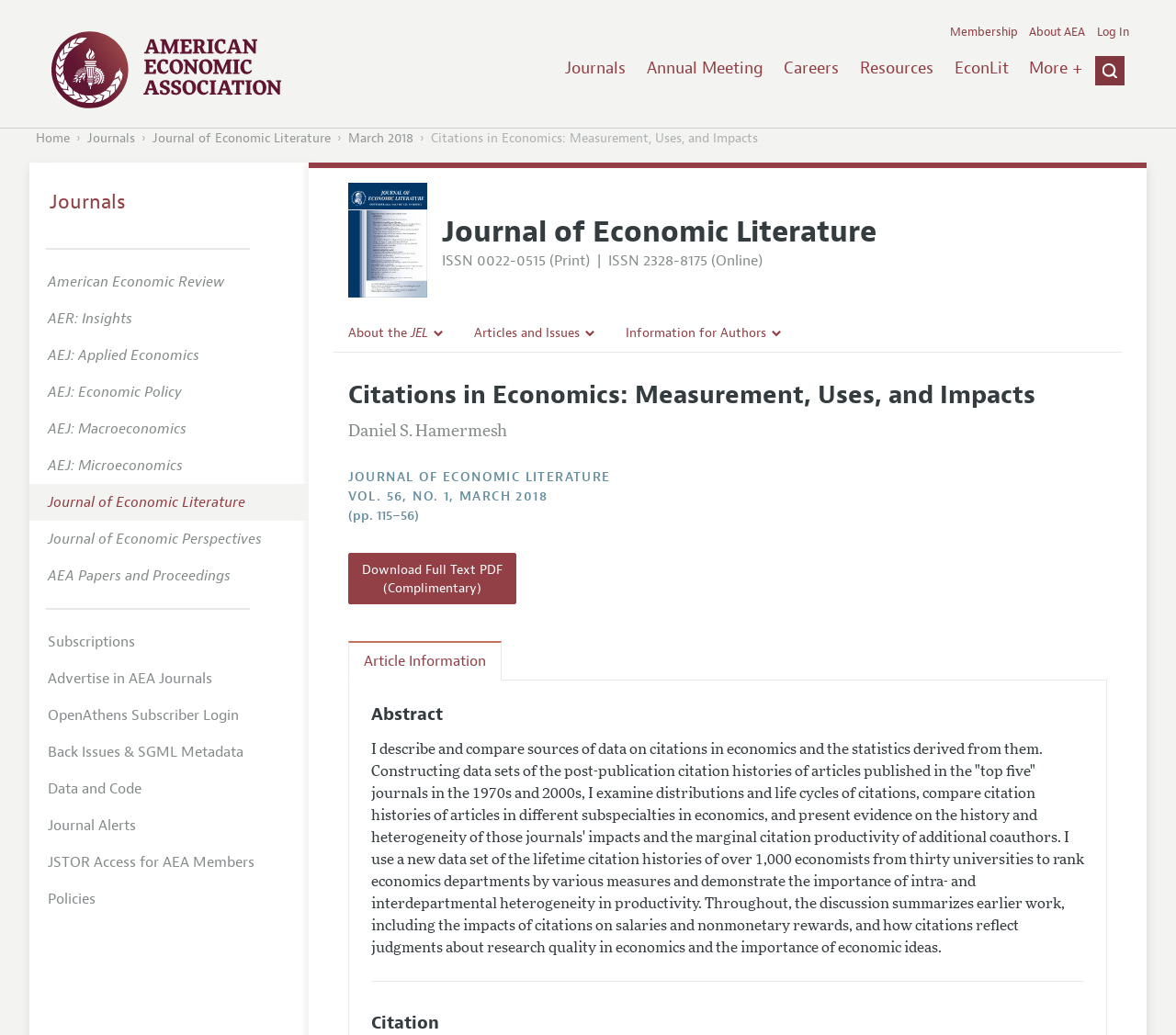What is the name of the journal?
Look at the image and respond to the question as thoroughly as possible.

I found the journal name by looking at the text 'Journal of Economic Literature' which is located above the title 'Citations in Economics: Measurement, Uses, and Impacts'.